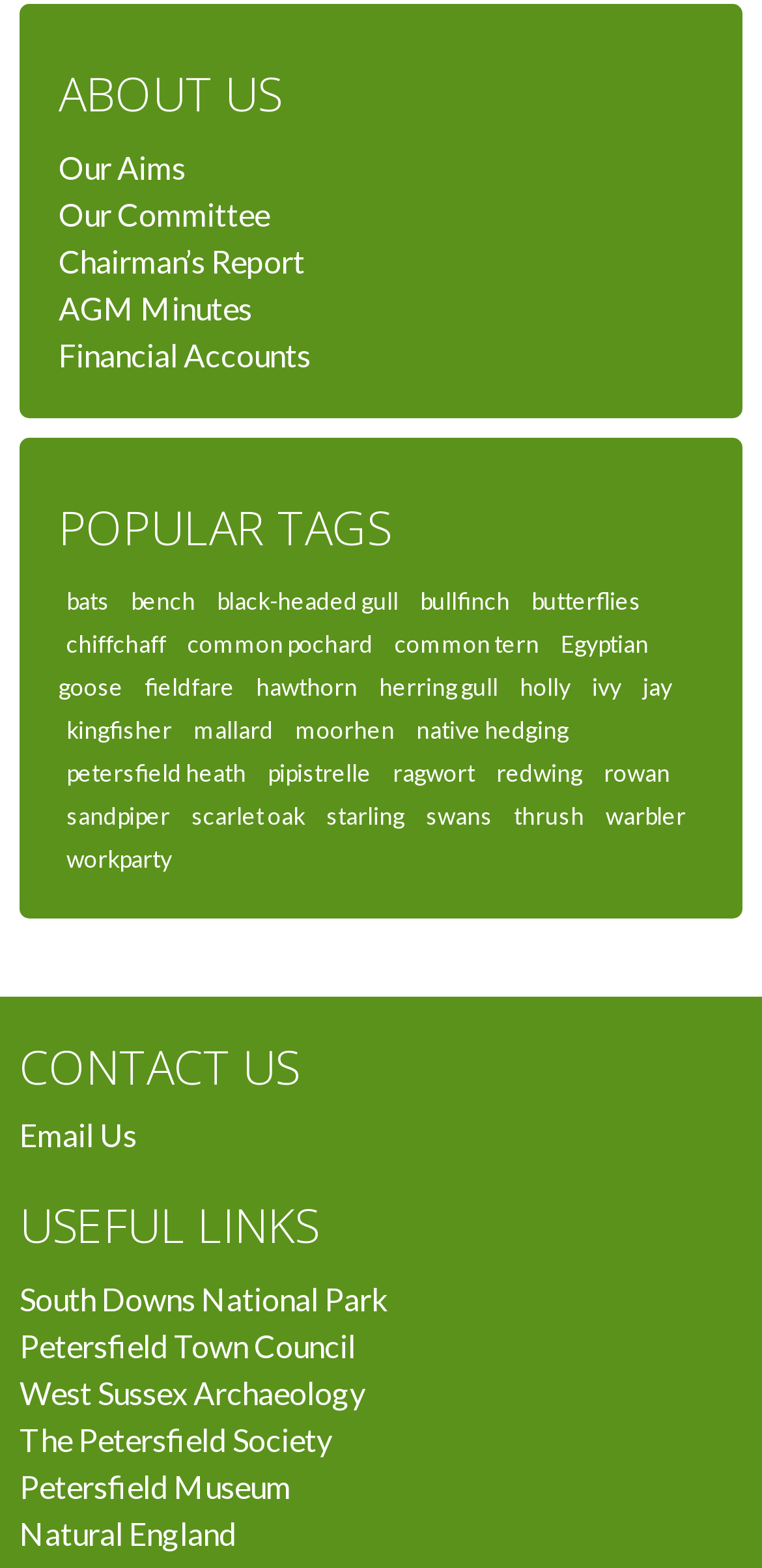From the screenshot, find the bounding box of the UI element matching this description: "Petersfield Museum". Supply the bounding box coordinates in the form [left, top, right, bottom], each a float between 0 and 1.

[0.026, 0.935, 0.382, 0.959]